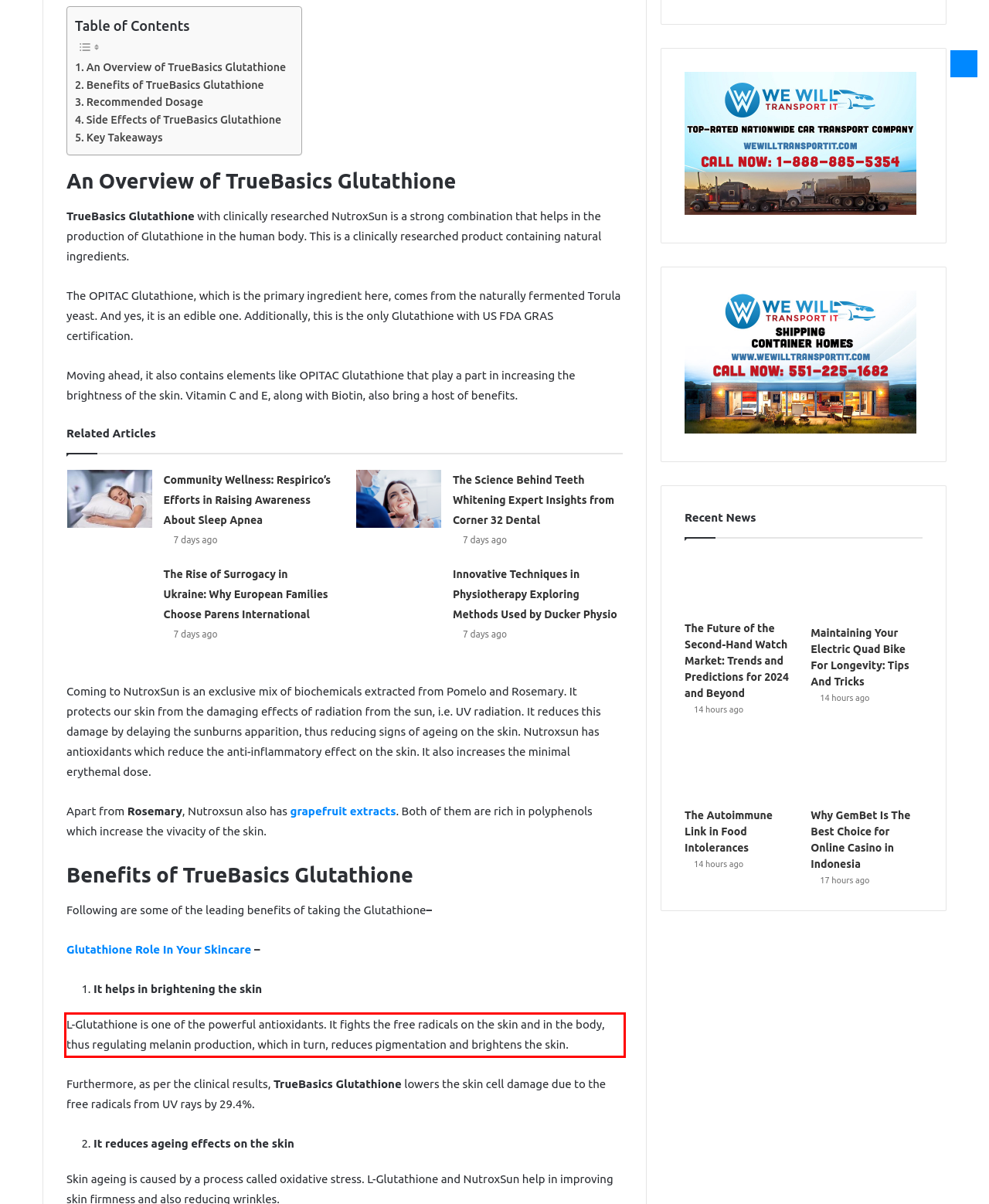Given a screenshot of a webpage containing a red rectangle bounding box, extract and provide the text content found within the red bounding box.

L-Glutathione is one of the powerful antioxidants. It fights the free radicals on the skin and in the body, thus regulating melanin production, which in turn, reduces pigmentation and brightens the skin.